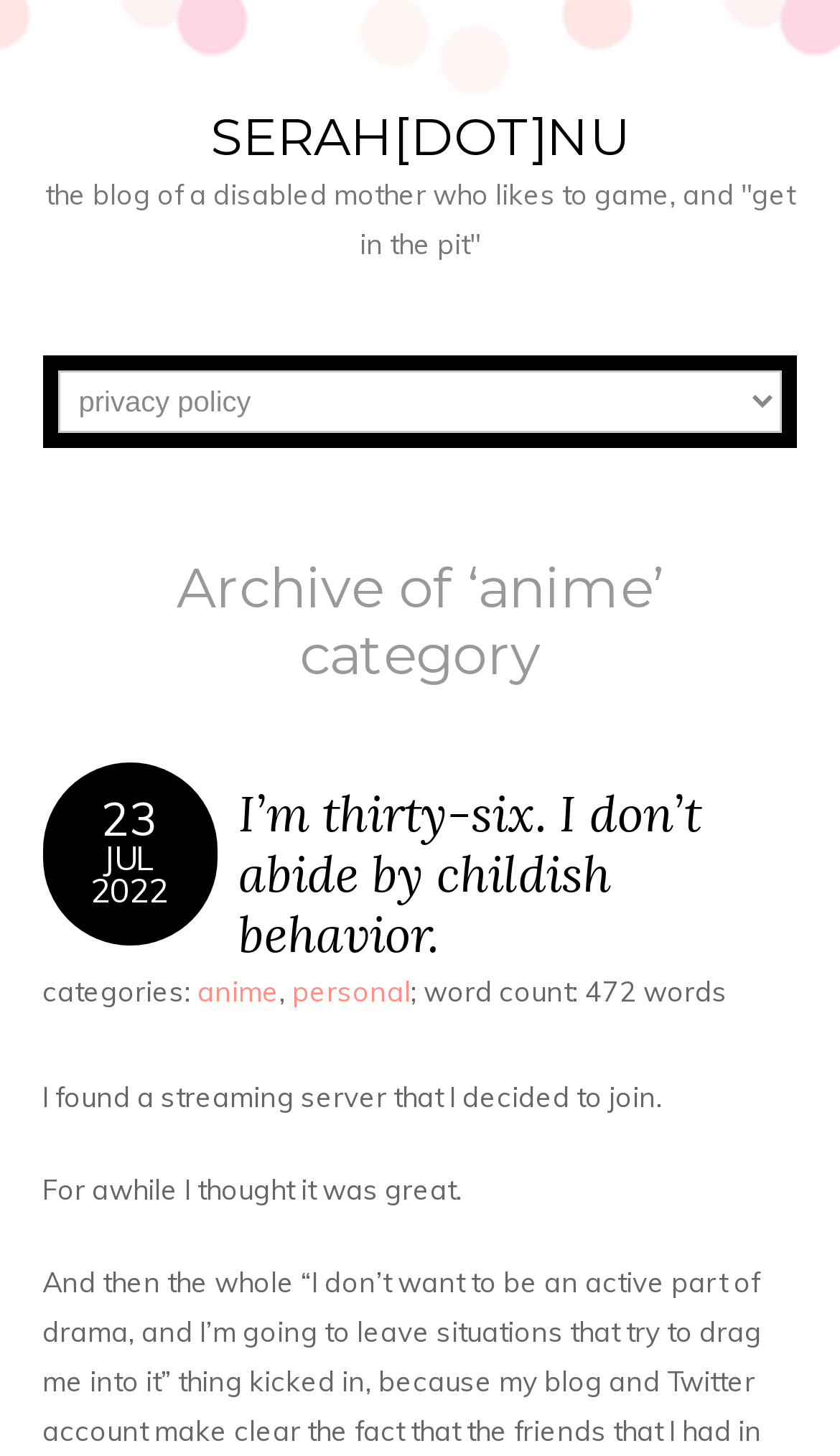What is the word count of the latest article?
Answer the question with just one word or phrase using the image.

472 words